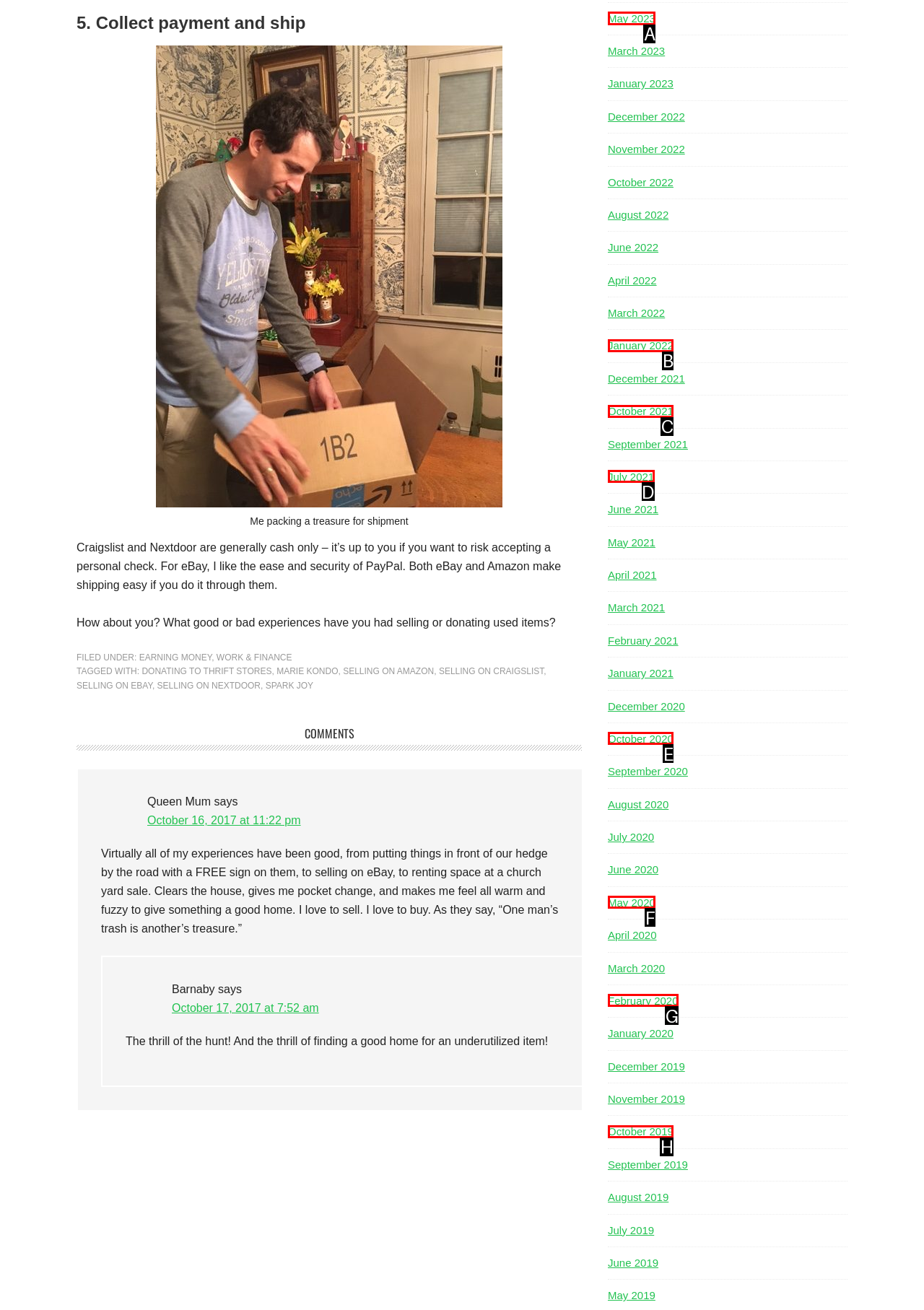Select the correct HTML element to complete the following task: View the archives for May 2023
Provide the letter of the choice directly from the given options.

A